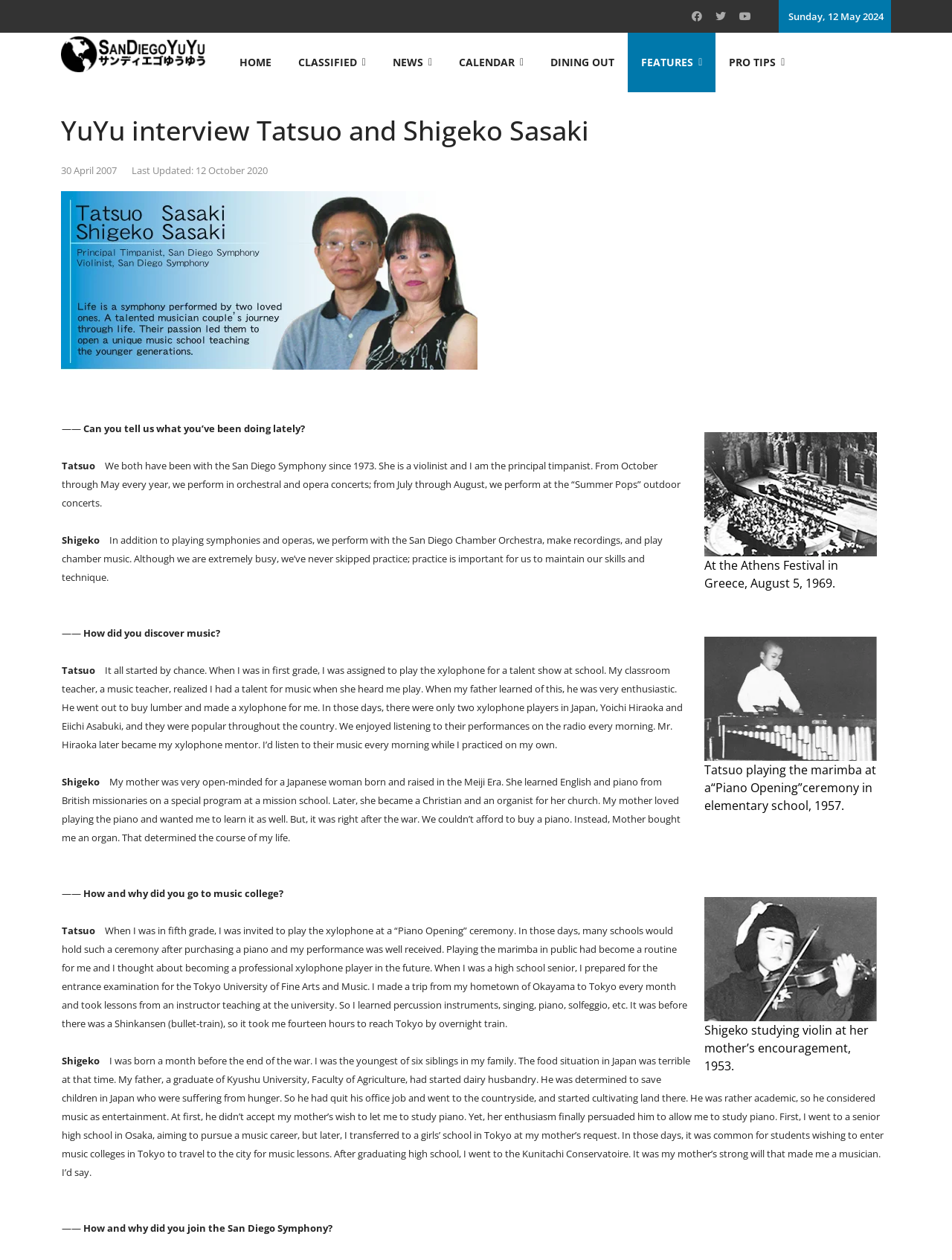Locate the bounding box coordinates of the element that should be clicked to fulfill the instruction: "View the CLASSIFIED section".

[0.299, 0.026, 0.398, 0.073]